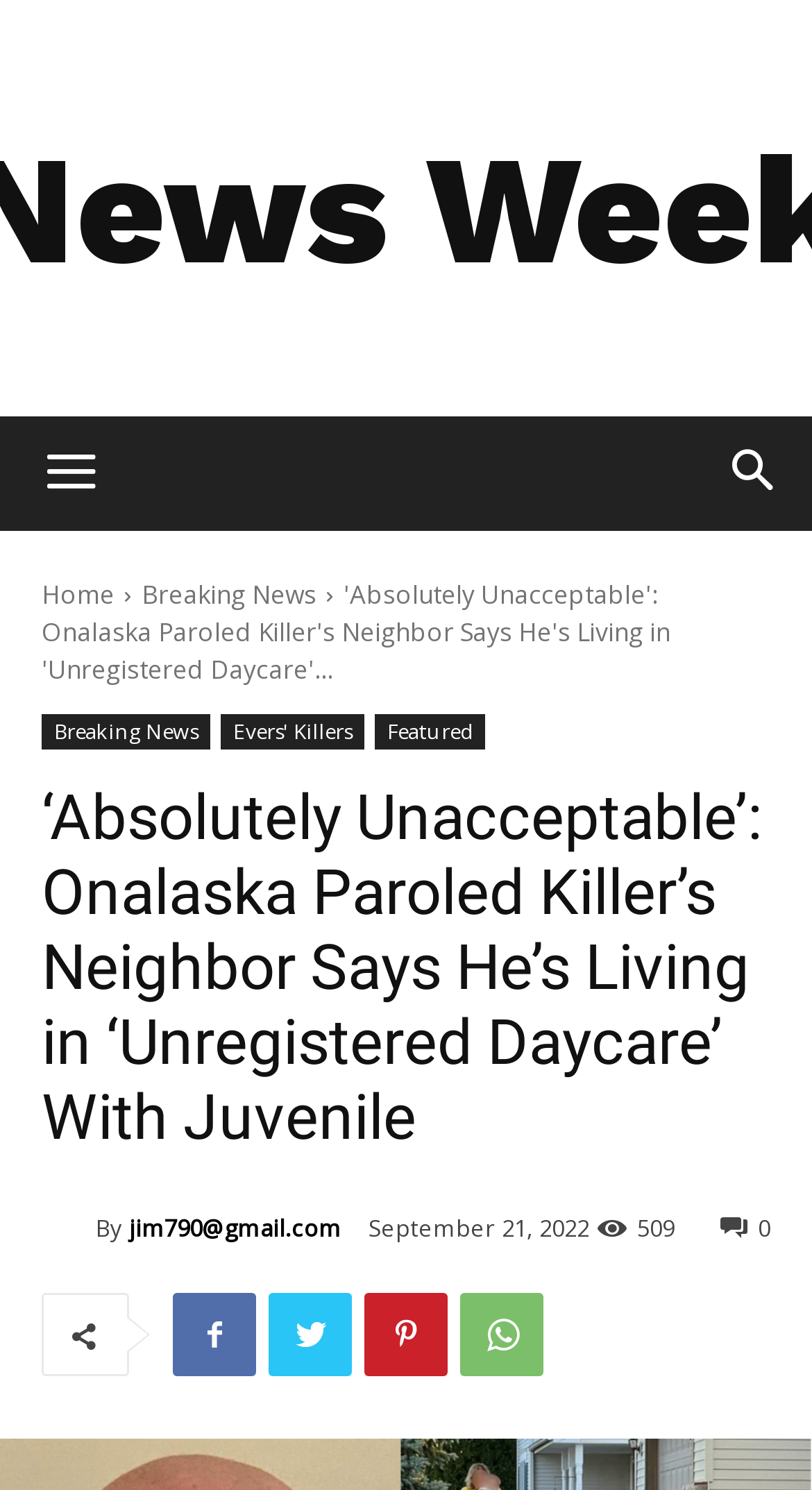Present a detailed account of what is displayed on the webpage.

The webpage appears to be a news article page. At the top left, there is a logo link "Logo News Week" and a series of links, including "Home", "Breaking News", and "Featured", which are positioned horizontally. Below these links, there is a heading that reads "‘Absolutely Unacceptable’: Onalaska Paroled Killer’s Neighbor Says He’s Living in ‘Unregistered Daycare’ With Juvenile".

Below the heading, there is a section with a link to "jim790@gmail.com" accompanied by a small image, and a static text "By" next to it. To the right of this section, there is a link to "jim790@gmail.com" again, and a time stamp "September 21, 2022". Further to the right, there is a link with a share icon and a static text "509" next to it.

At the bottom of the page, there are four social media links, represented by icons, positioned horizontally. These icons are for Facebook, Twitter, Instagram, and LinkedIn, respectively.